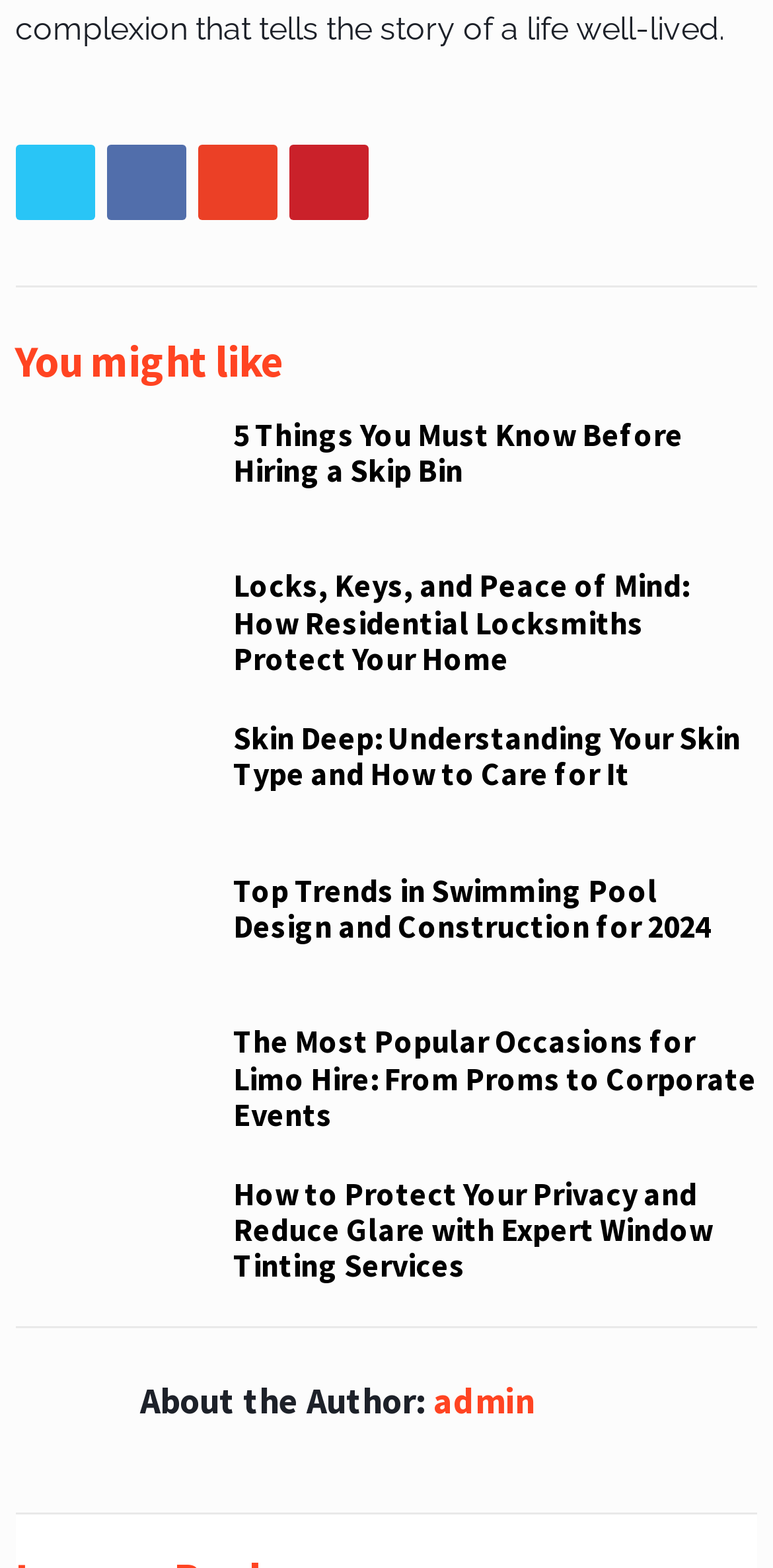Show me the bounding box coordinates of the clickable region to achieve the task as per the instruction: "Read '5 Things You Must Know Before Hiring a Skip Bin' article".

[0.02, 0.265, 0.276, 0.343]